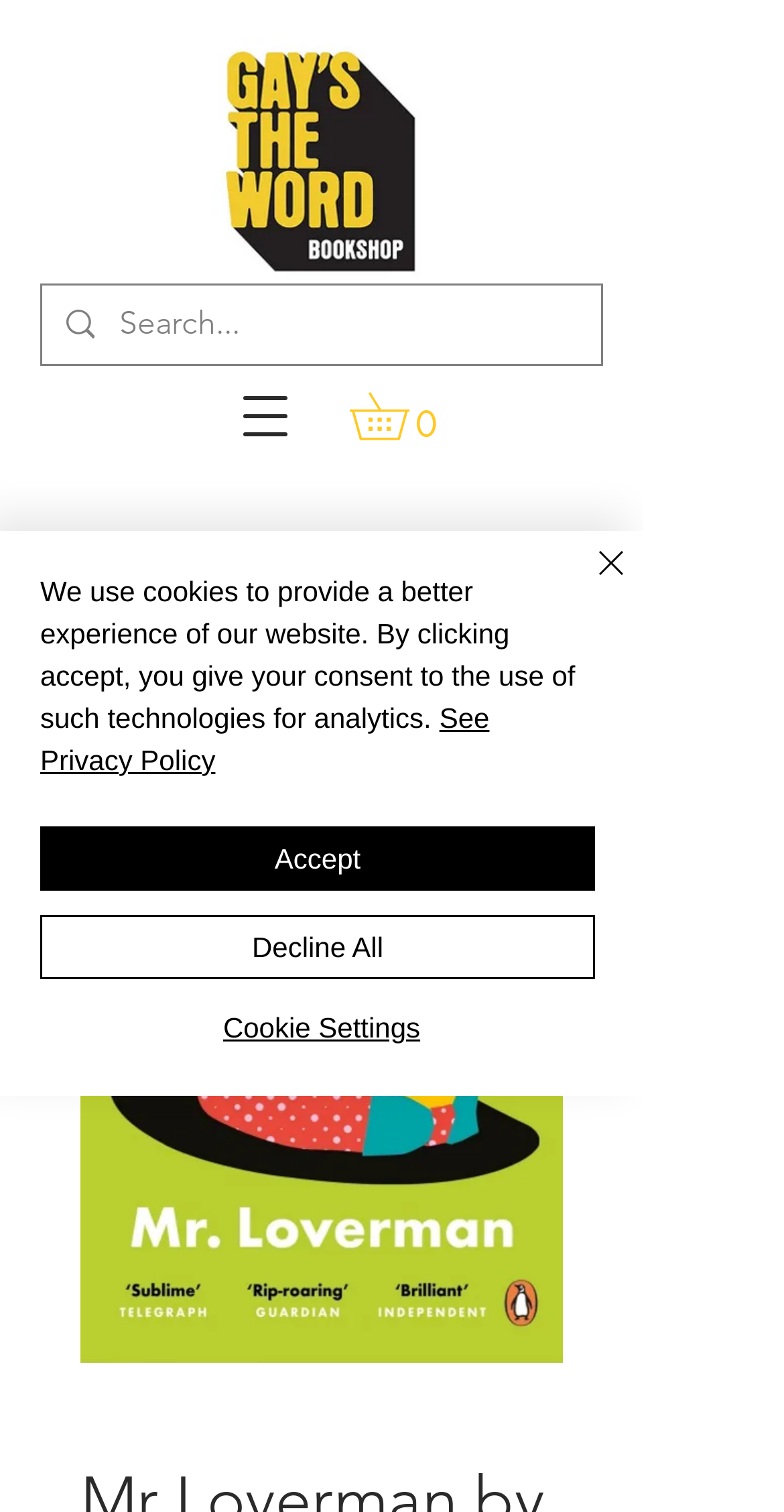Indicate the bounding box coordinates of the element that must be clicked to execute the instruction: "Click the logo". The coordinates should be given as four float numbers between 0 and 1, i.e., [left, top, right, bottom].

[0.269, 0.025, 0.551, 0.188]